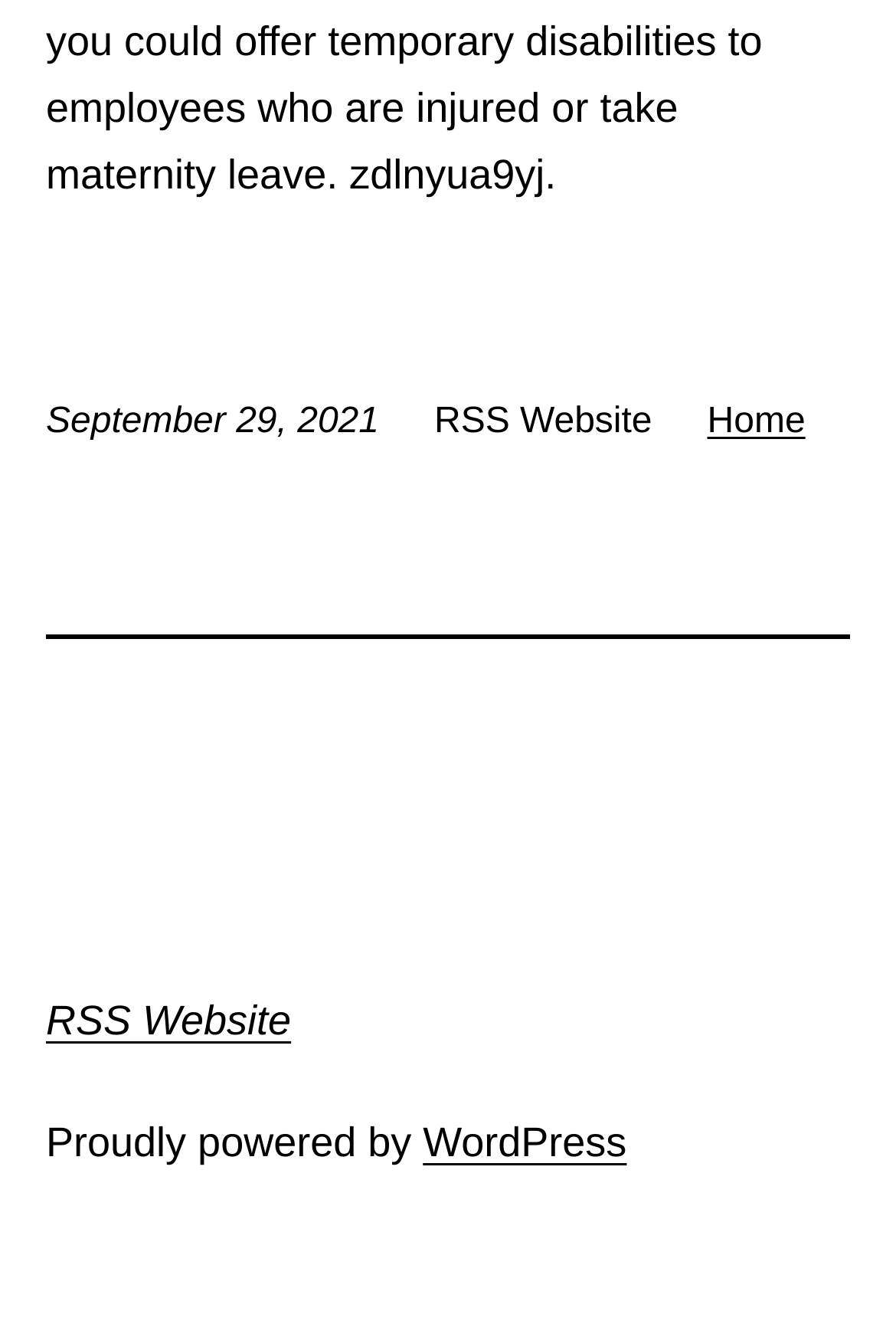Ascertain the bounding box coordinates for the UI element detailed here: "aria-label="Open navigation menu"". The coordinates should be provided as [left, top, right, bottom] with each value being a float between 0 and 1.

None